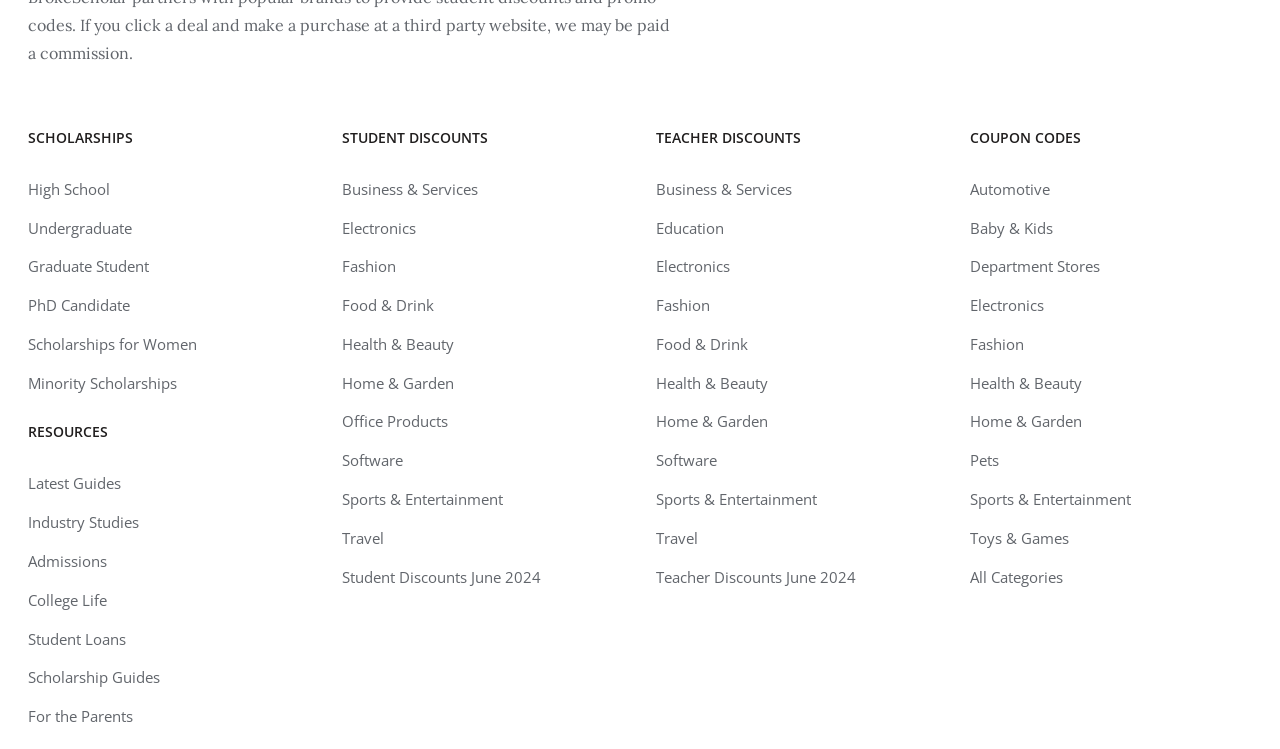Based on the element description Pets, identify the bounding box coordinates for the UI element. The coordinates should be in the format (top-left x, top-left y, bottom-right x, bottom-right y) and within the 0 to 1 range.

[0.758, 0.601, 0.78, 0.628]